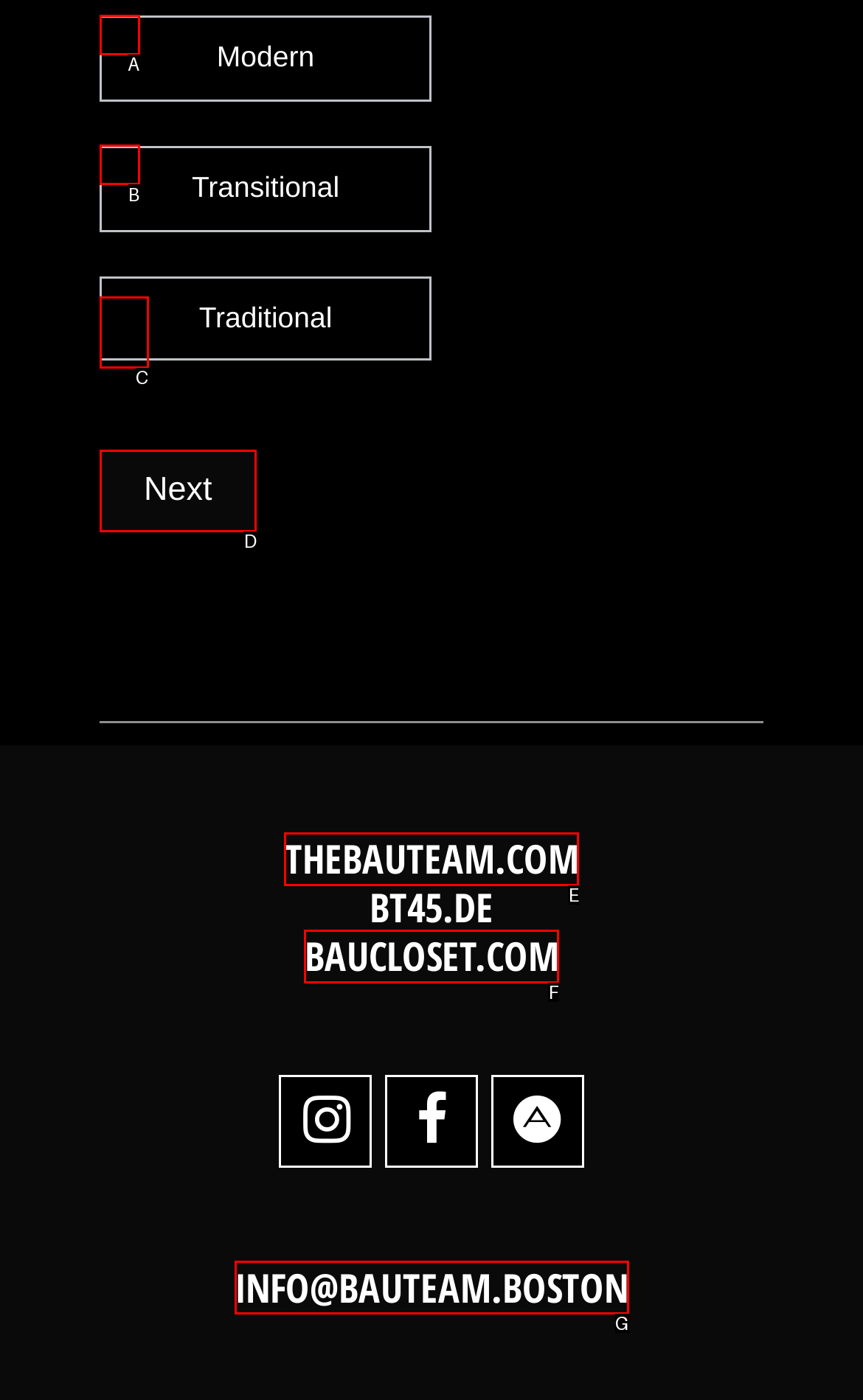Which option aligns with the description: Contact Us? Respond by selecting the correct letter.

None